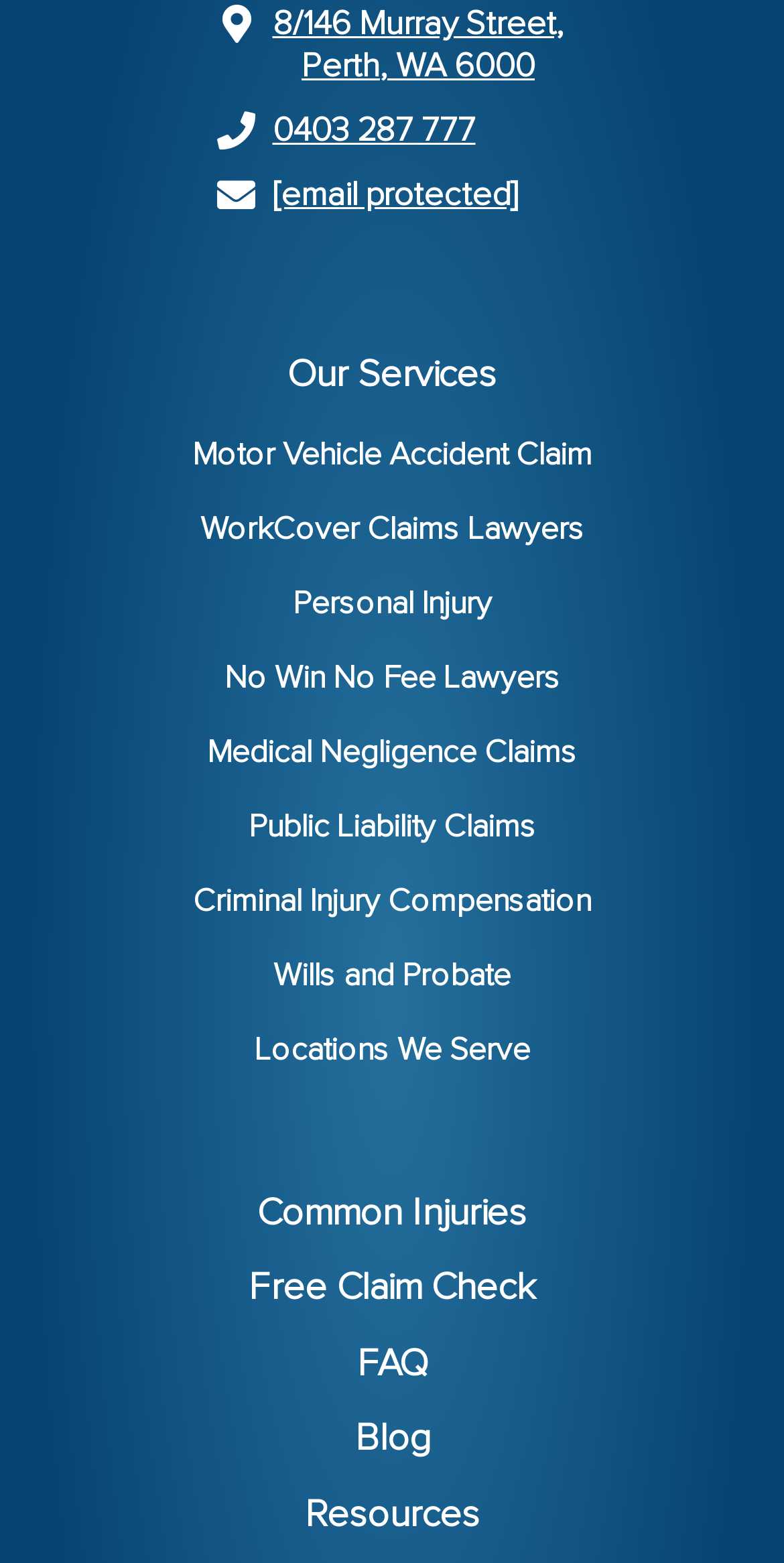Does the law firm provide a free claim check?
Please describe in detail the information shown in the image to answer the question.

I found the answer by looking at the link element with the text 'Free Claim Check' which is located at the bottom of the webpage, indicating that the law firm provides a free claim check service.